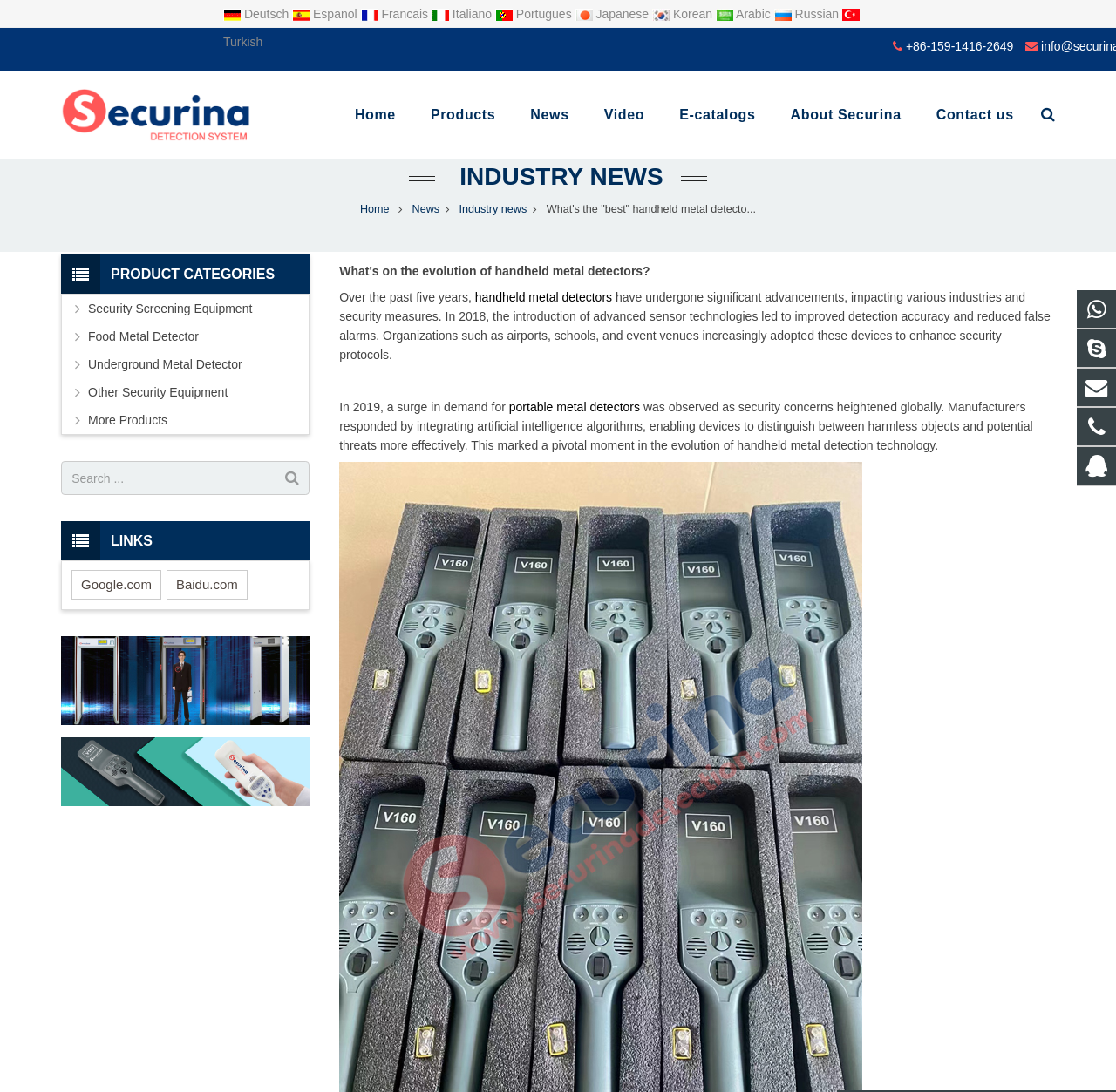What languages are available on this webpage?
Based on the image, answer the question in a detailed manner.

The webpage provides links to translate the content into multiple languages, including Deutsch, Espanol, Francais, Italiano, Portugues, Japanese, Korean, Arabic, Russian, and Turkish, indicating that the webpage is available in multiple languages.